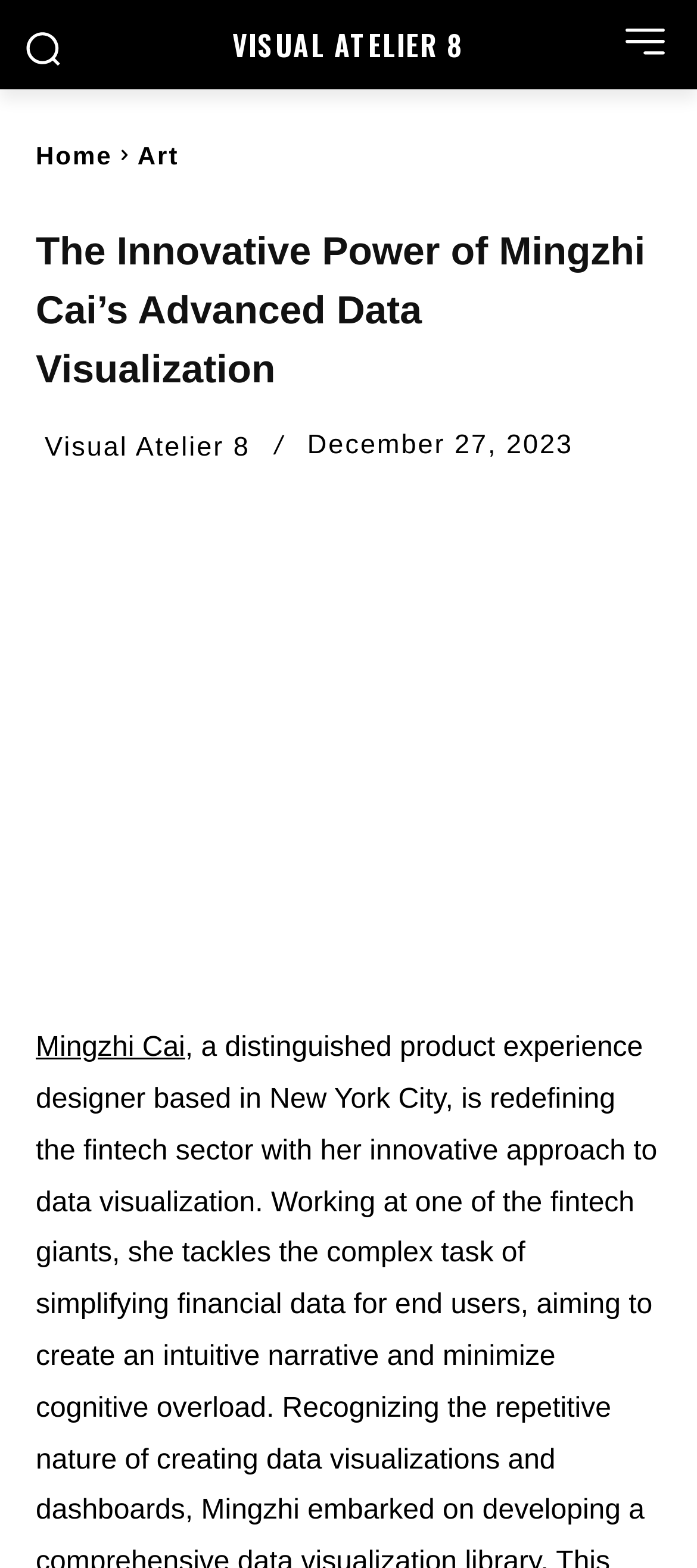Locate the bounding box coordinates for the element described below: "Mingzhi Cai". The coordinates must be four float values between 0 and 1, formatted as [left, top, right, bottom].

[0.051, 0.659, 0.266, 0.678]